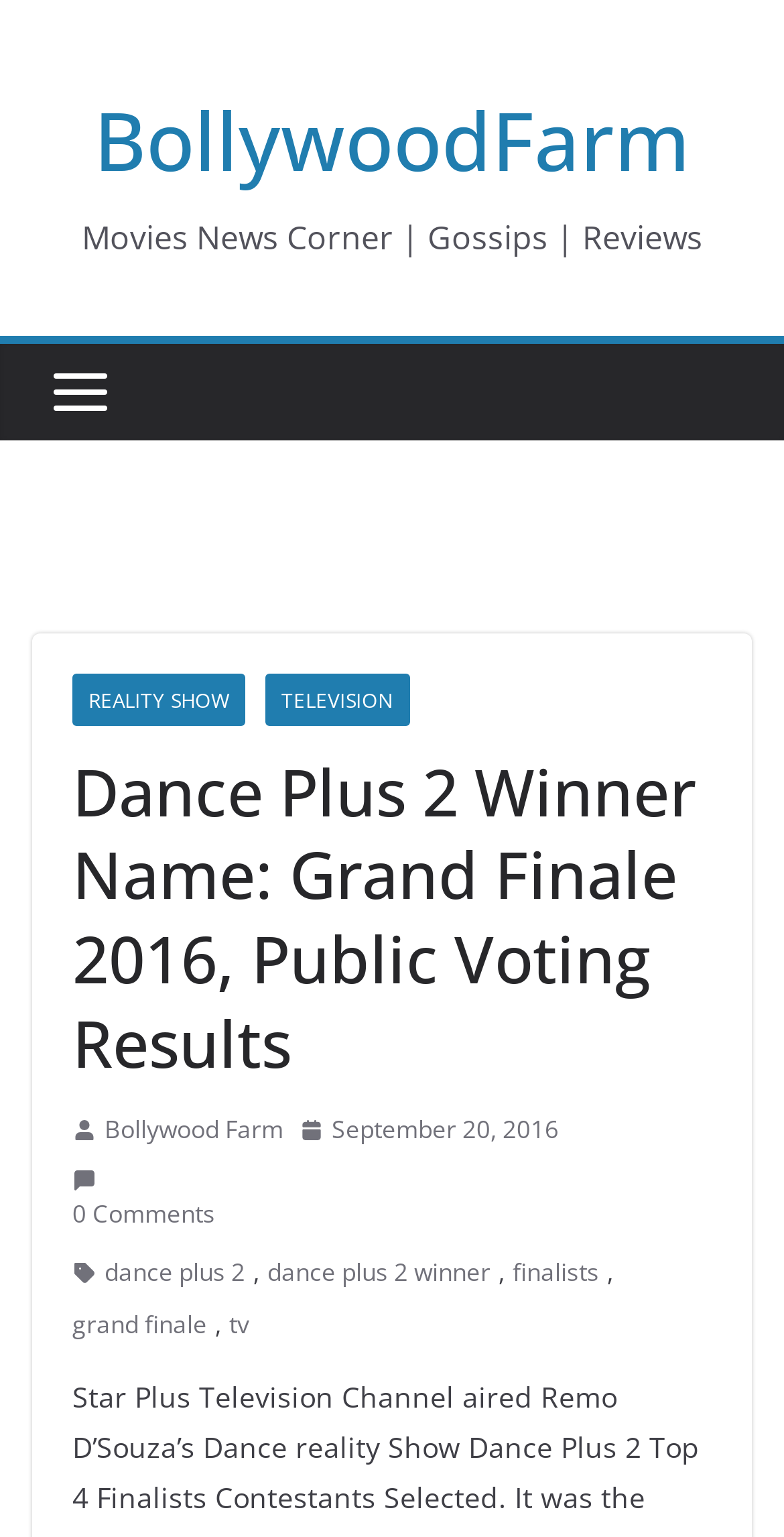Using the information shown in the image, answer the question with as much detail as possible: What is the name of the television channel?

Based on the context of the webpage, which is about a dance reality show, and the presence of a link 'TELEVISION' on the page, it can be inferred that the television channel being referred to is Star Plus.